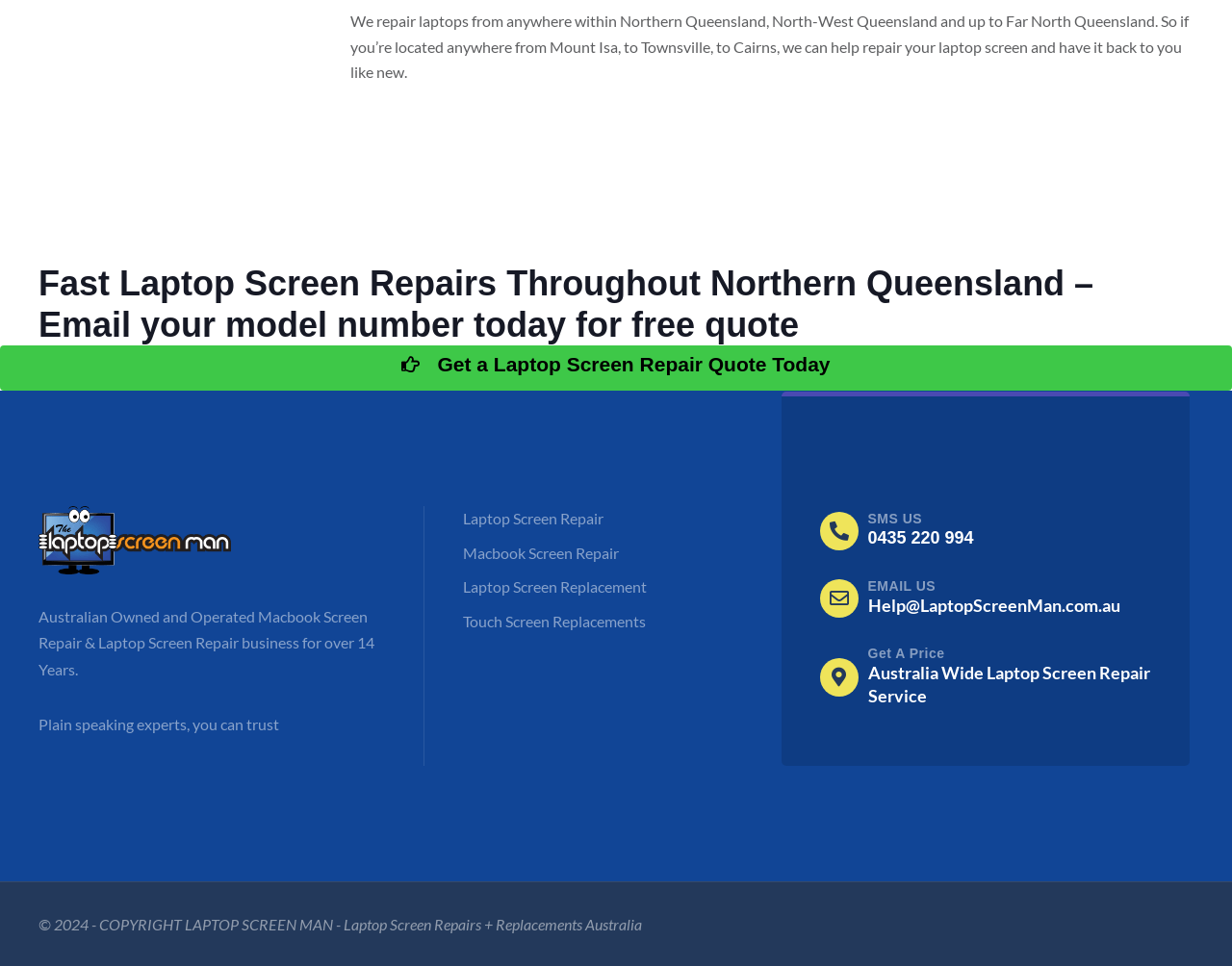Ascertain the bounding box coordinates for the UI element detailed here: "SMS US". The coordinates should be provided as [left, top, right, bottom] with each value being a float between 0 and 1.

[0.704, 0.529, 0.749, 0.545]